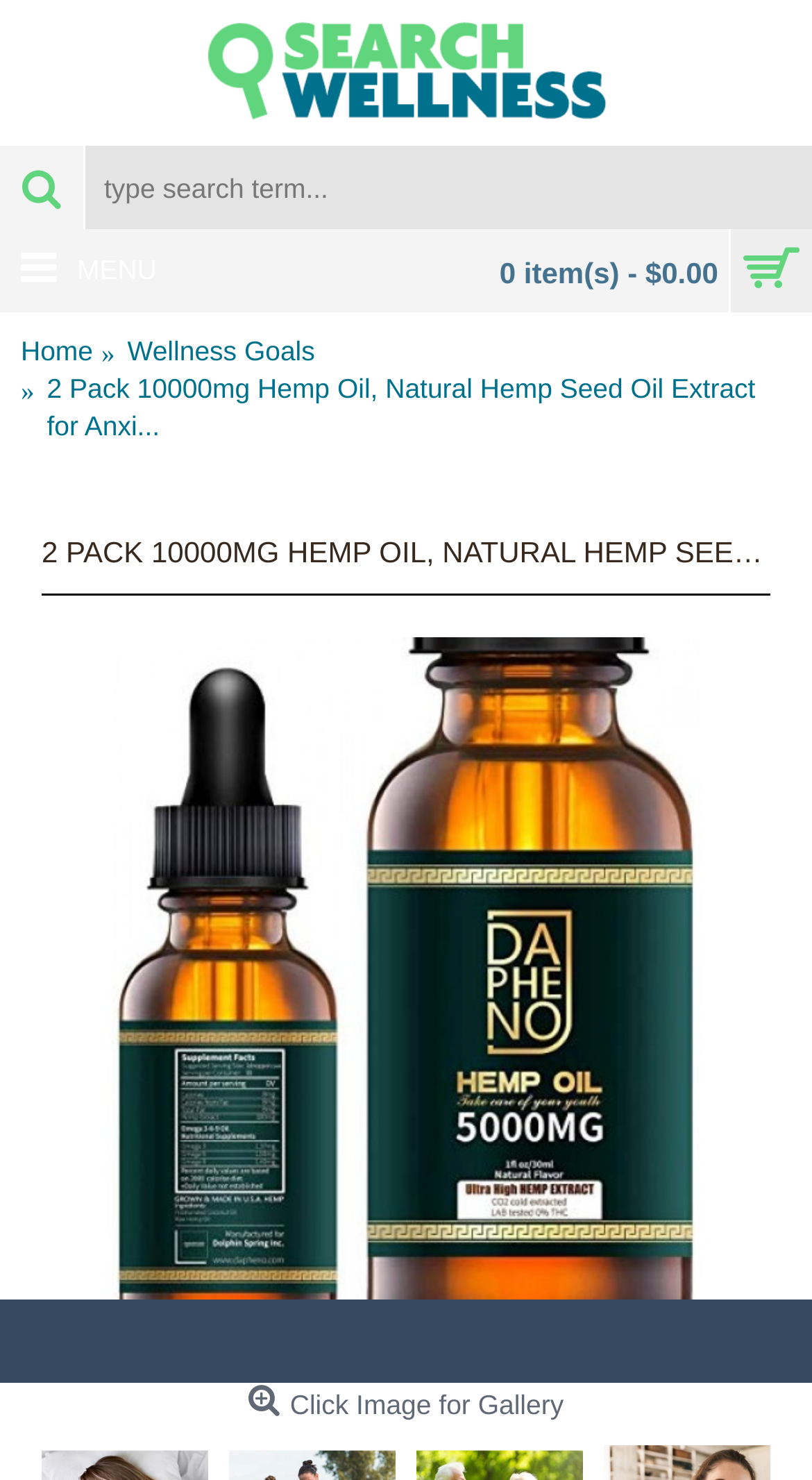How many items are in the cart?
Please answer using one word or phrase, based on the screenshot.

0